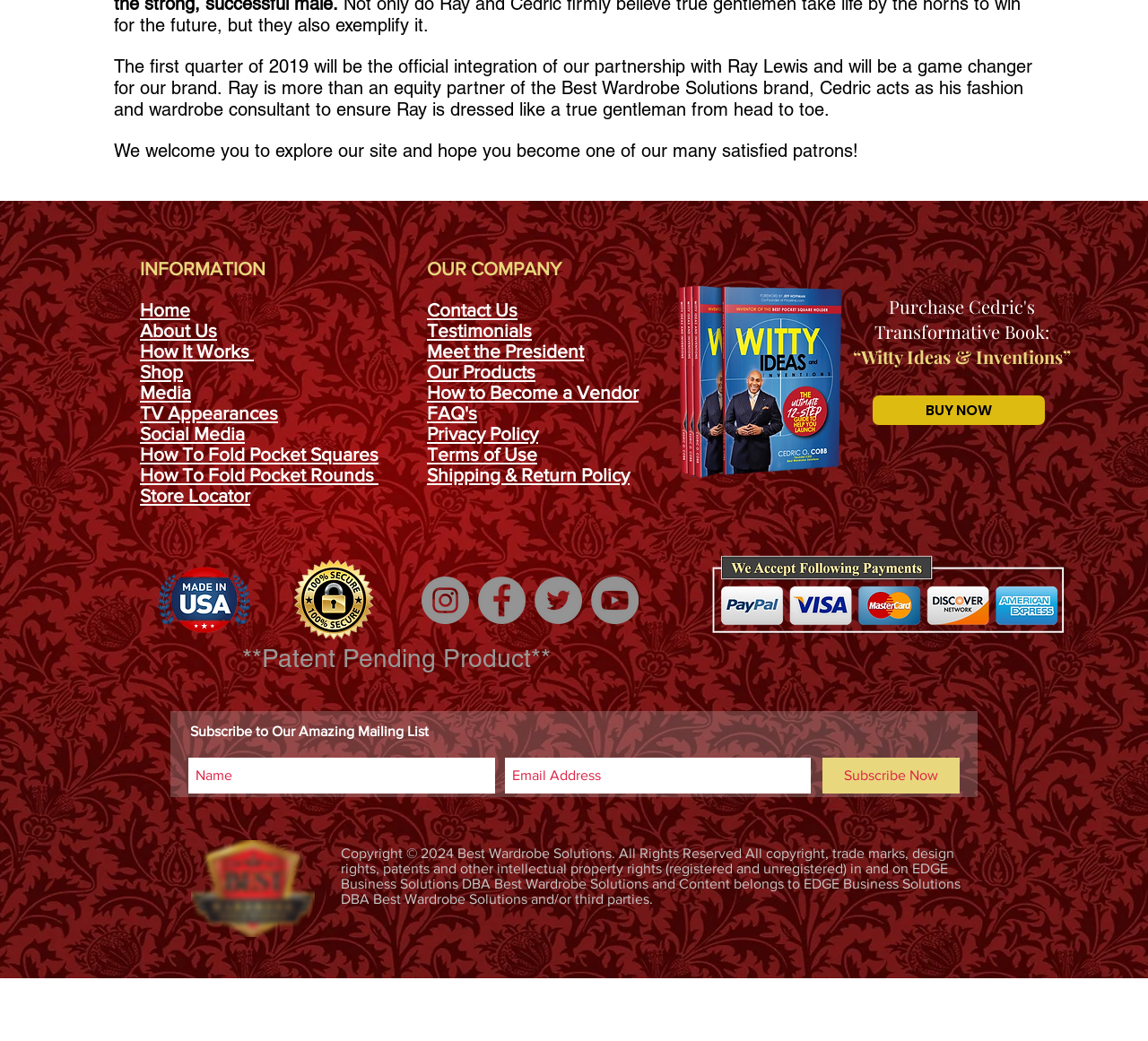Please provide a brief answer to the question using only one word or phrase: 
What is the purpose of the 'Subscribe to Our Amazing Mailing List' section?

To collect email addresses